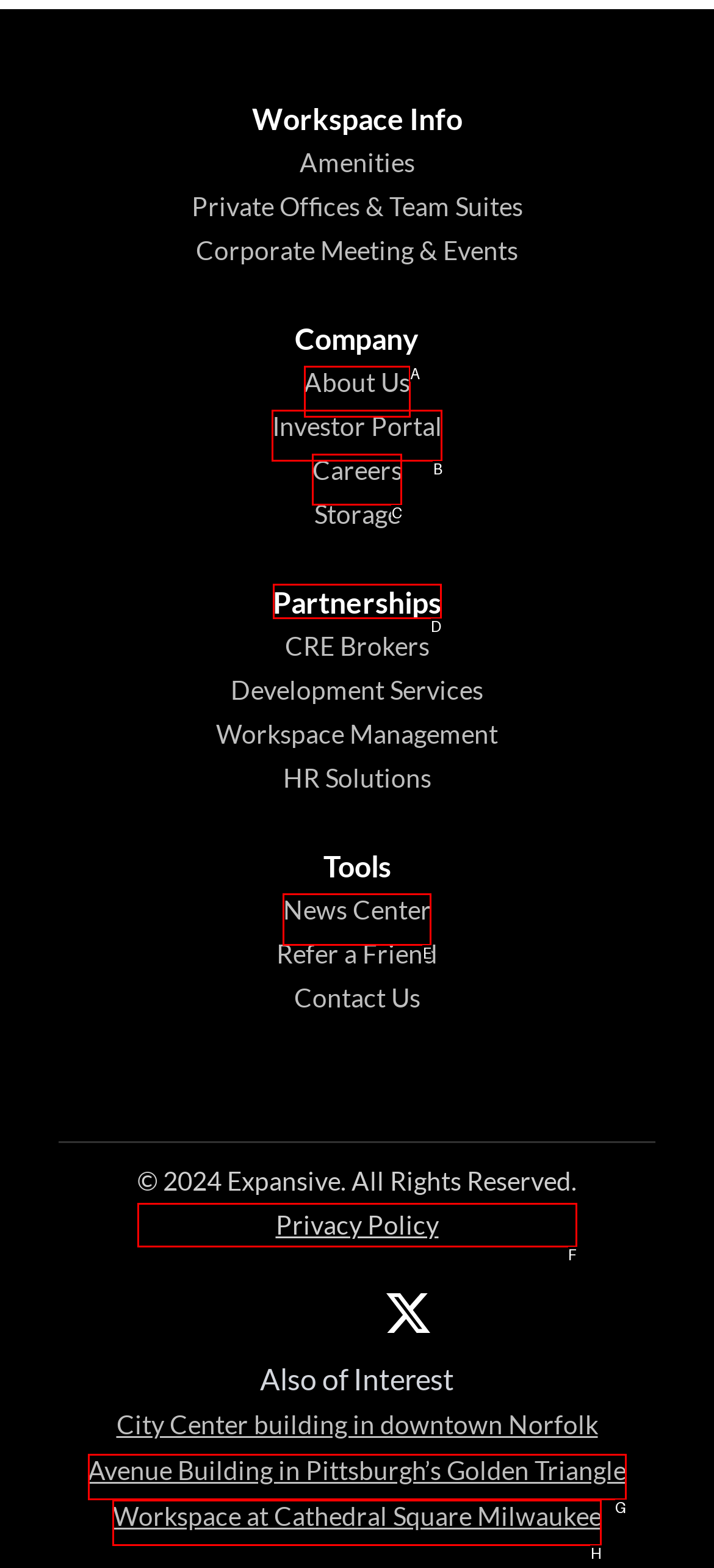Identify the HTML element to select in order to accomplish the following task: Read News Center
Reply with the letter of the chosen option from the given choices directly.

E